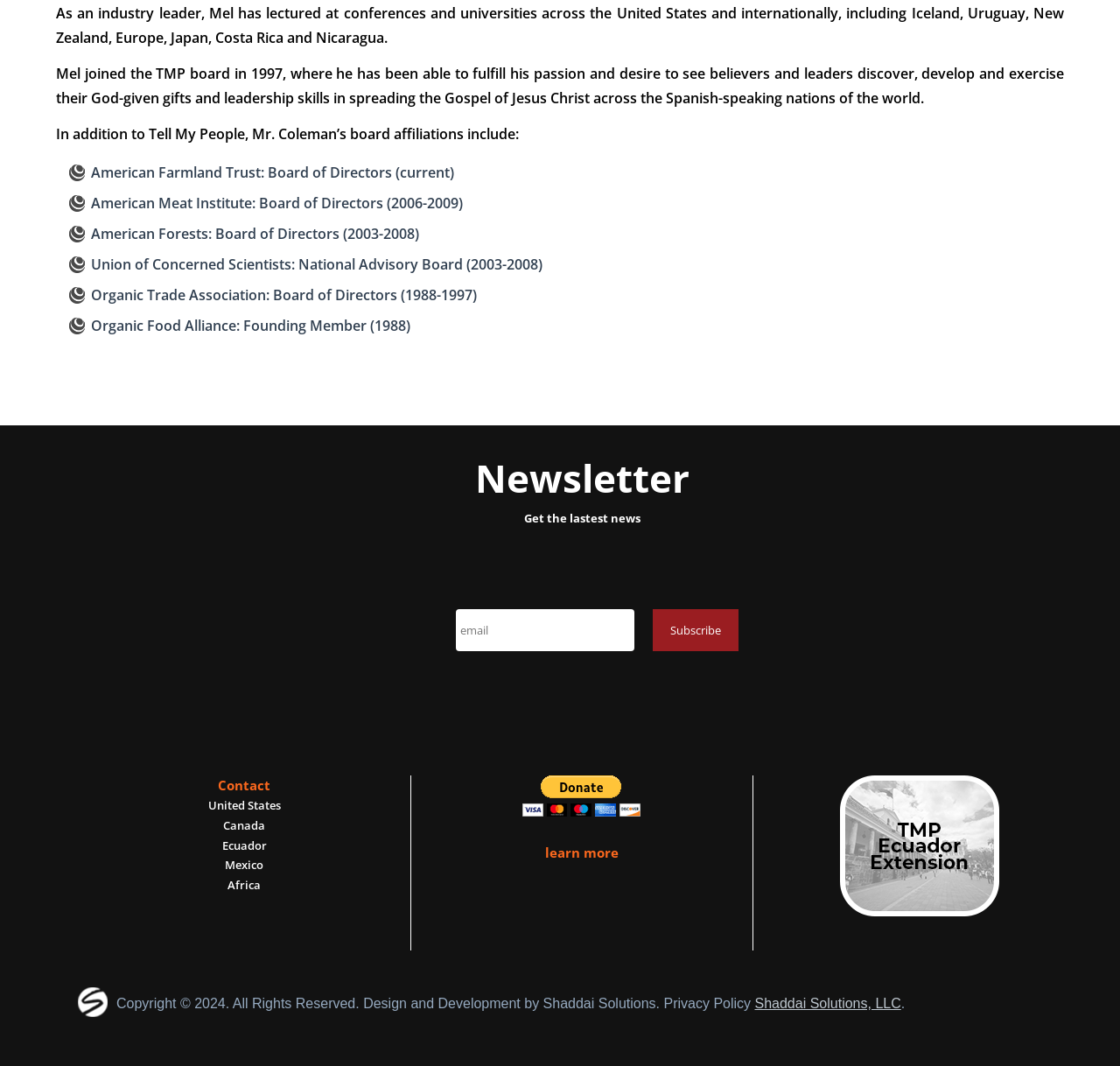What is the copyright year of the webpage?
Please respond to the question with a detailed and thorough explanation.

The text 'Copyright © 2024. All Rights Reserved...' at the bottom of the webpage indicates that the copyright year is 2024.